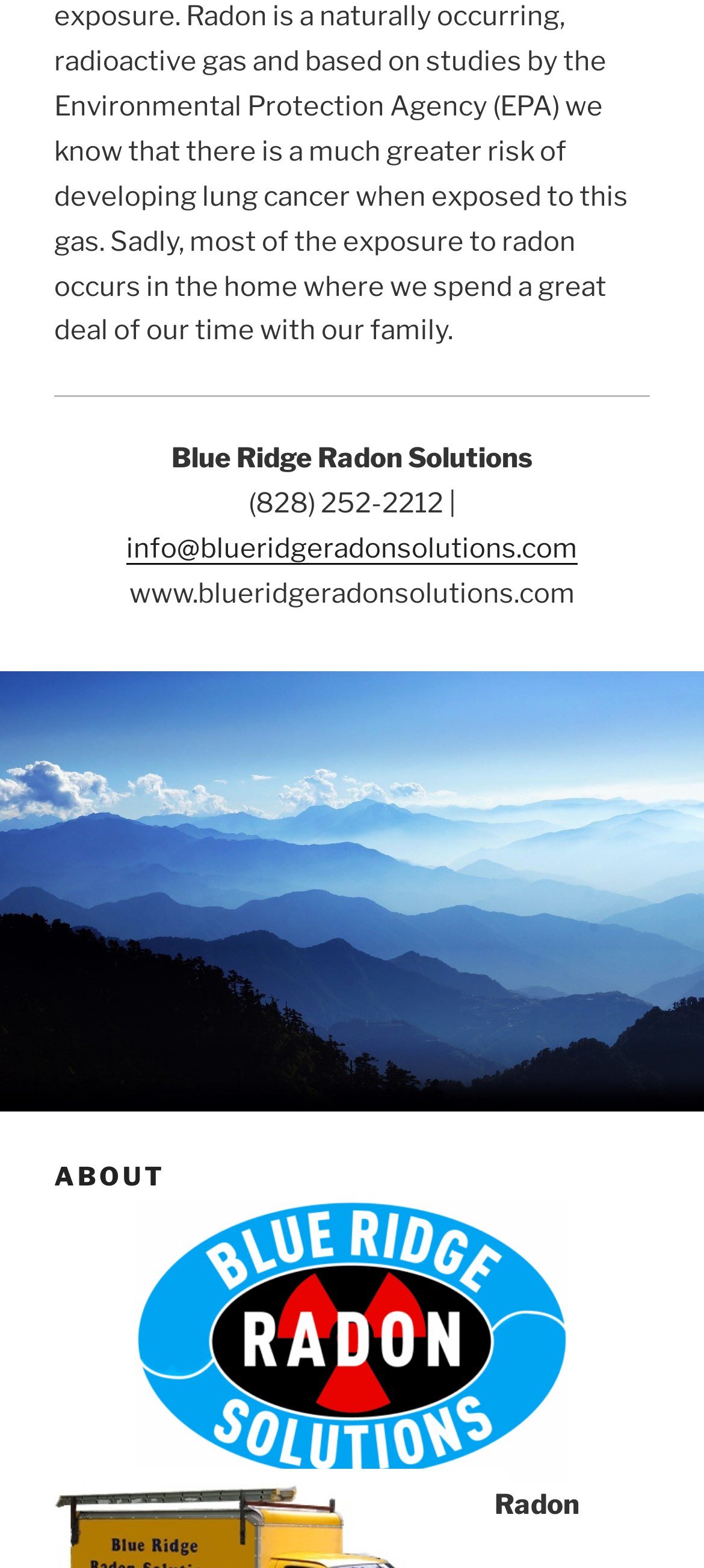What is the email address?
Carefully analyze the image and provide a thorough answer to the question.

The email address can be found in the top section of the webpage, written as a link 'info@blueridgeradonsolutions.com'.